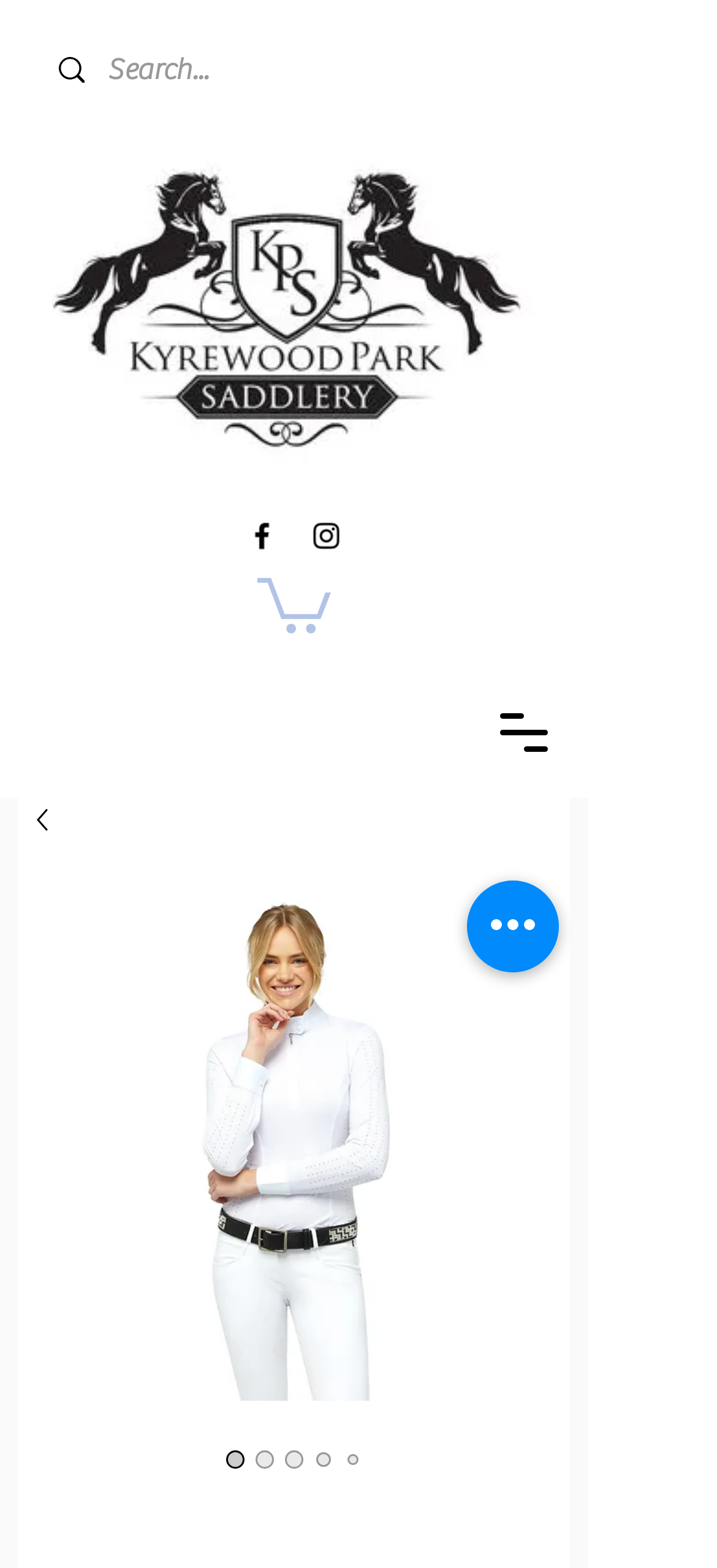How many social media links are there?
Based on the image, provide your answer in one word or phrase.

2